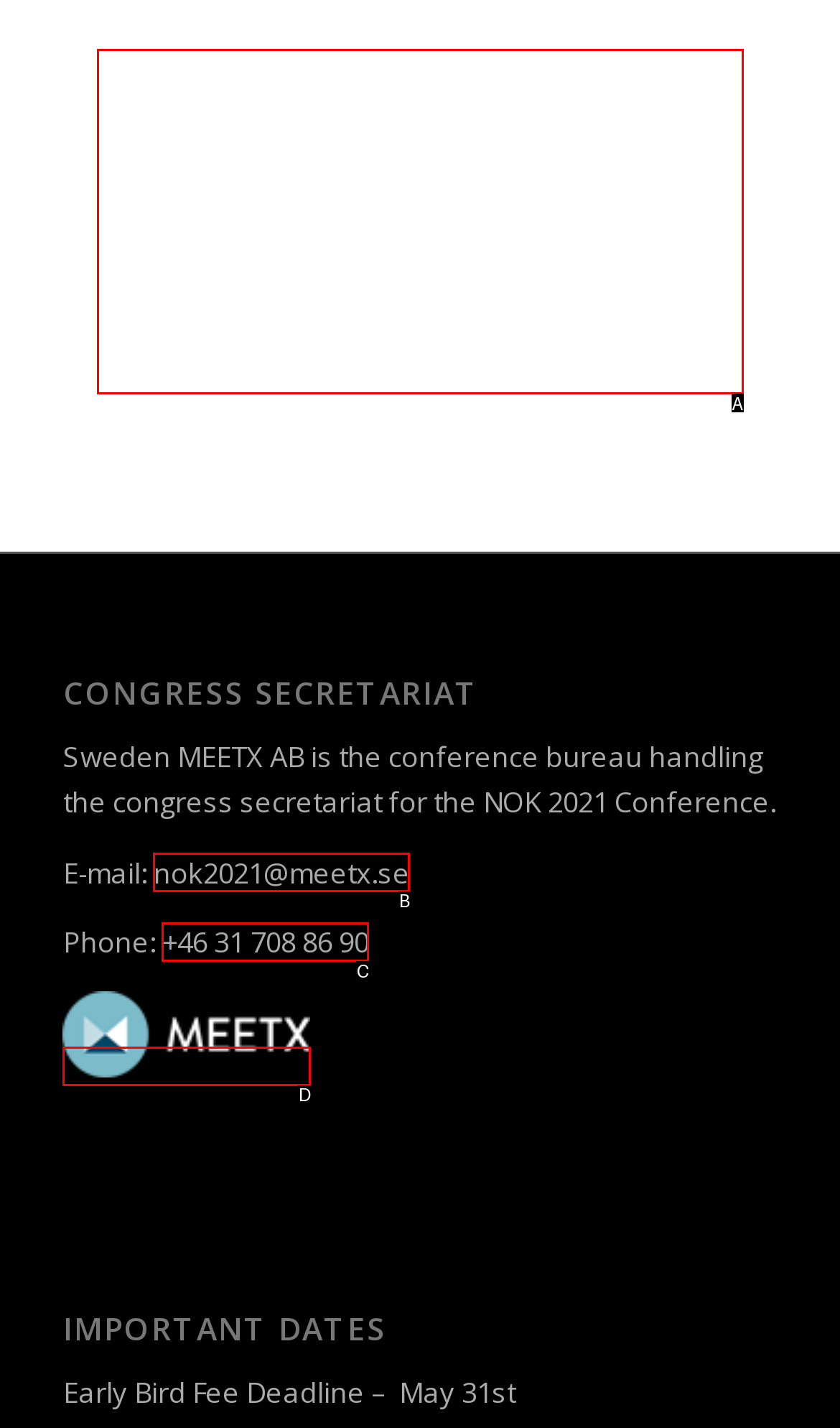Match the option to the description: title="Contact MeetX"
State the letter of the correct option from the available choices.

D